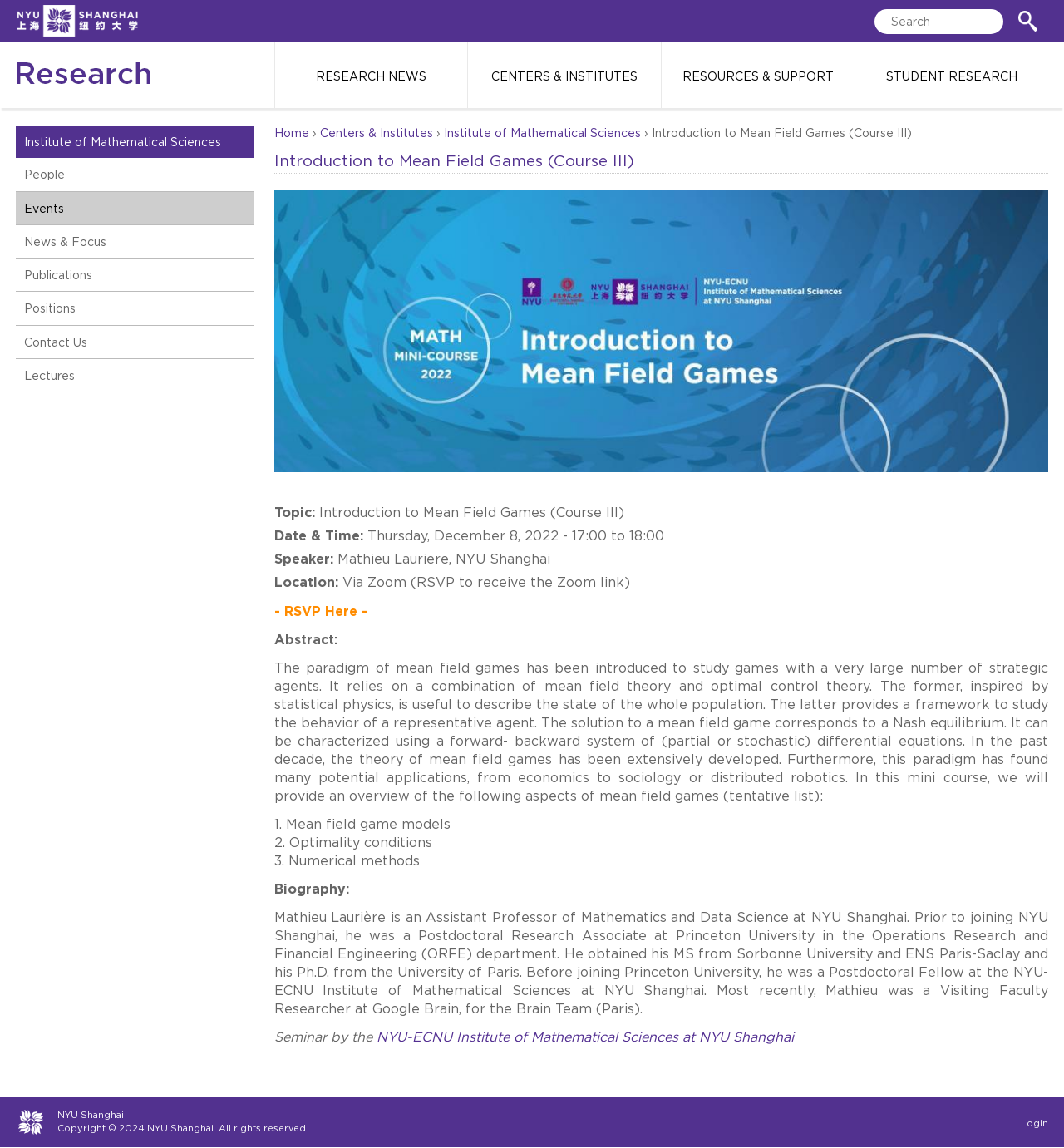Identify the coordinates of the bounding box for the element that must be clicked to accomplish the instruction: "Go to Home page".

[0.015, 0.036, 0.148, 0.094]